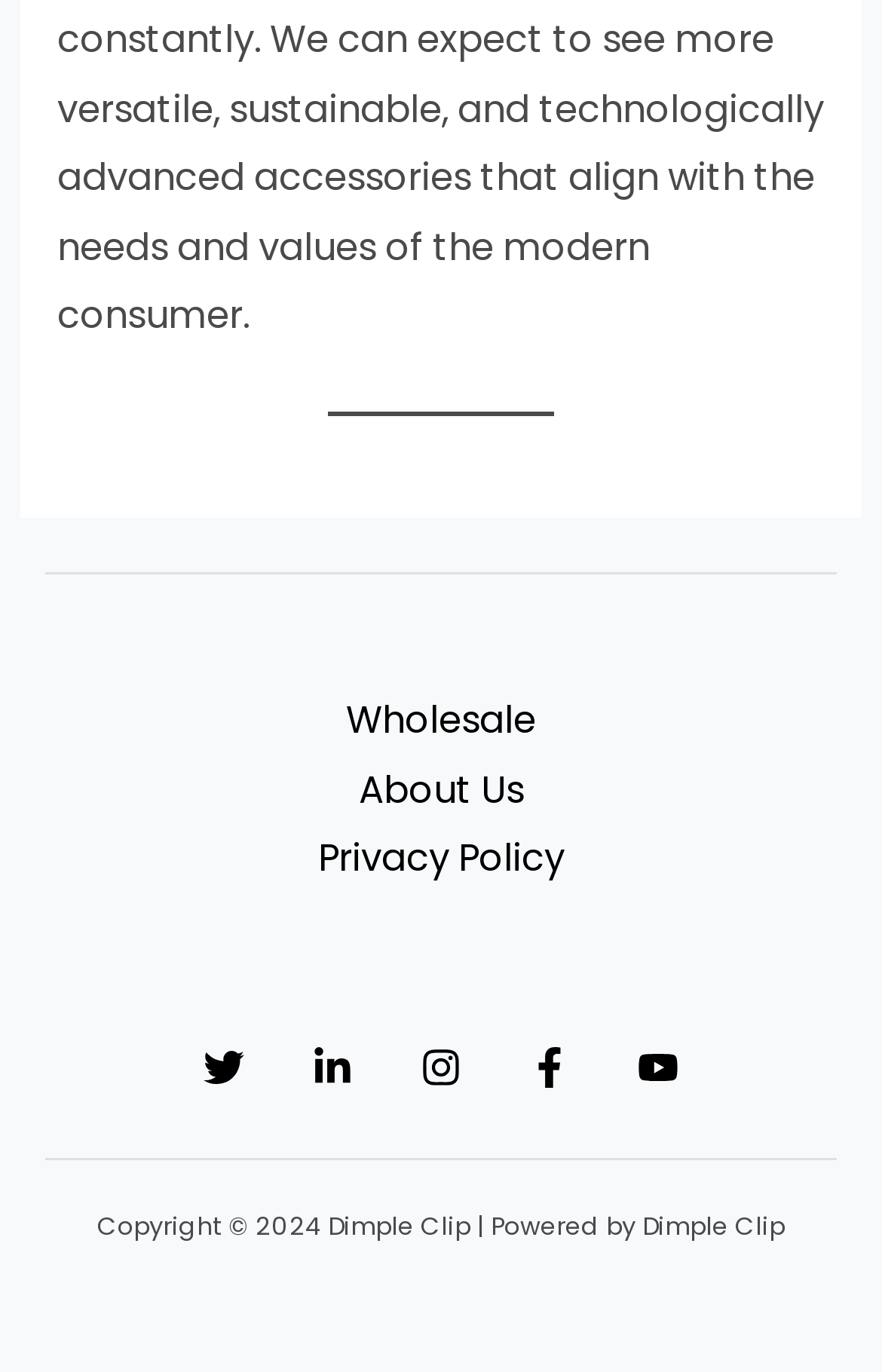Based on the description "About Us", find the bounding box of the specified UI element.

[0.386, 0.552, 0.614, 0.602]